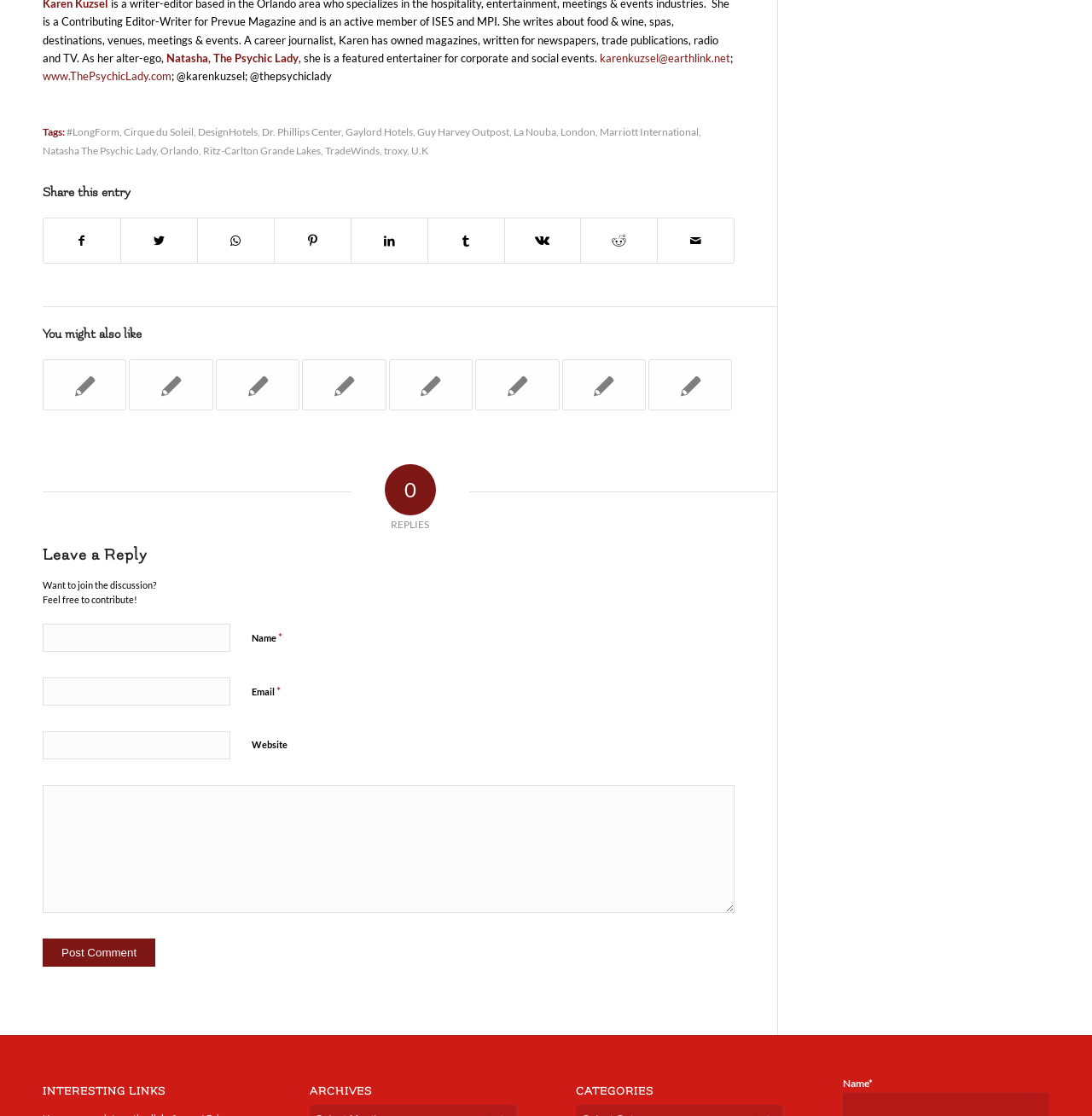How many links are there in the footer?
Using the visual information, respond with a single word or phrase.

17